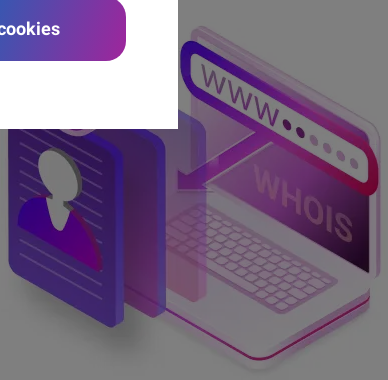What is displayed on the laptop screen?
Look at the image and construct a detailed response to the question.

The laptop screen in the image displays the text 'WHOIS' overlayed with a web address input field, which emphasizes the process of querying domain ownership data. This suggests that the image is illustrating the functionality of WHOIS databases, which provide public access to domain registration details.